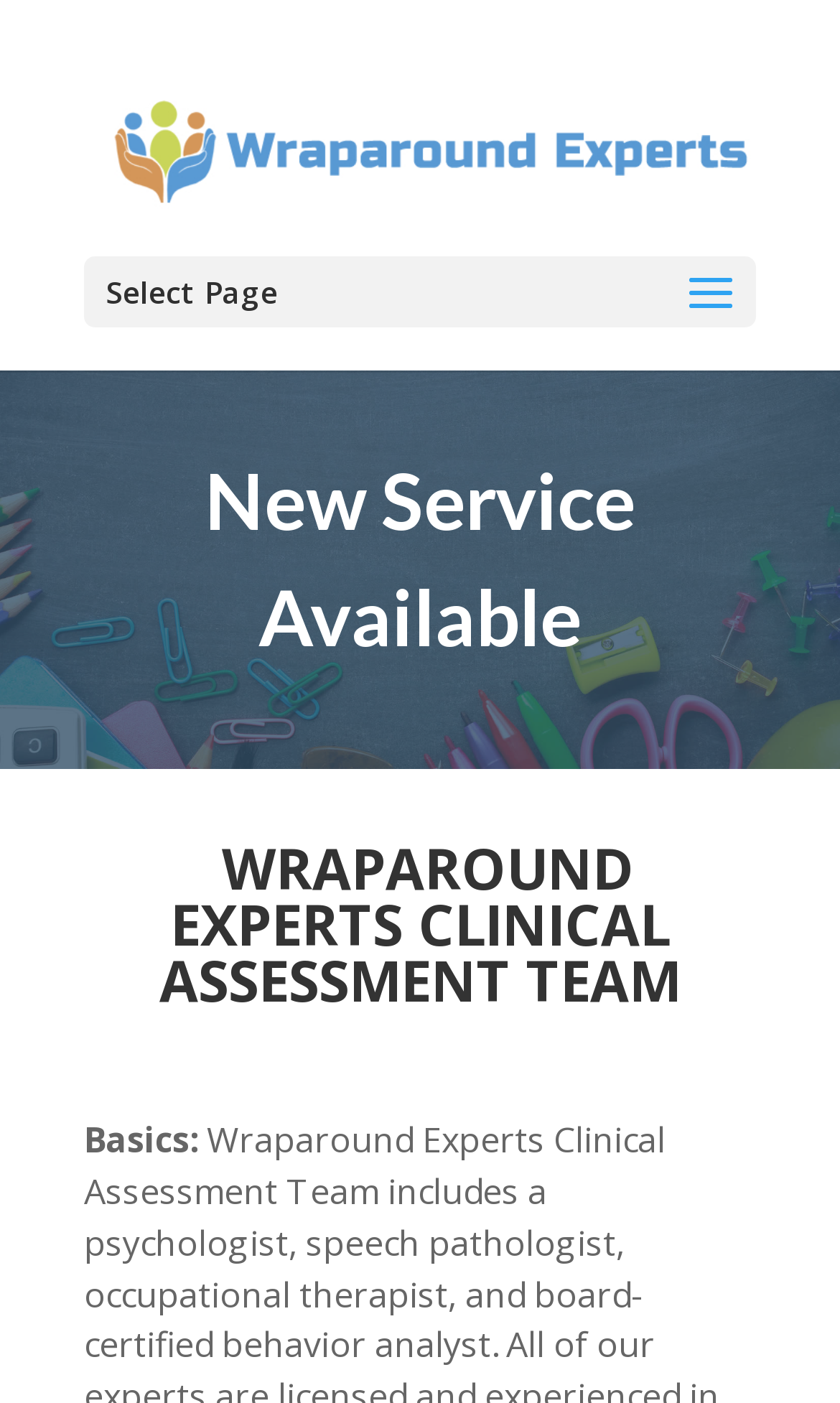Create a detailed summary of all the visual and textual information on the webpage.

The webpage is about the Clinical Assessment Team, specifically highlighting their expertise as Wraparound Experts. At the top, there is a prominent link and image, both labeled "Wraparound Experts", taking up most of the width and positioned near the top of the page. 

Below this, there is a "Select Page" text, which appears to be a navigation element. Further down, a heading announces "New Service Available", followed by a series of headings that introduce the Clinical Assessment Team. The first of these headings is empty, but the second one prominently displays the team's name in all capital letters. 

At the bottom of the page, there is a section labeled "Basics:", which likely provides an overview or introduction to the team's services or approach.